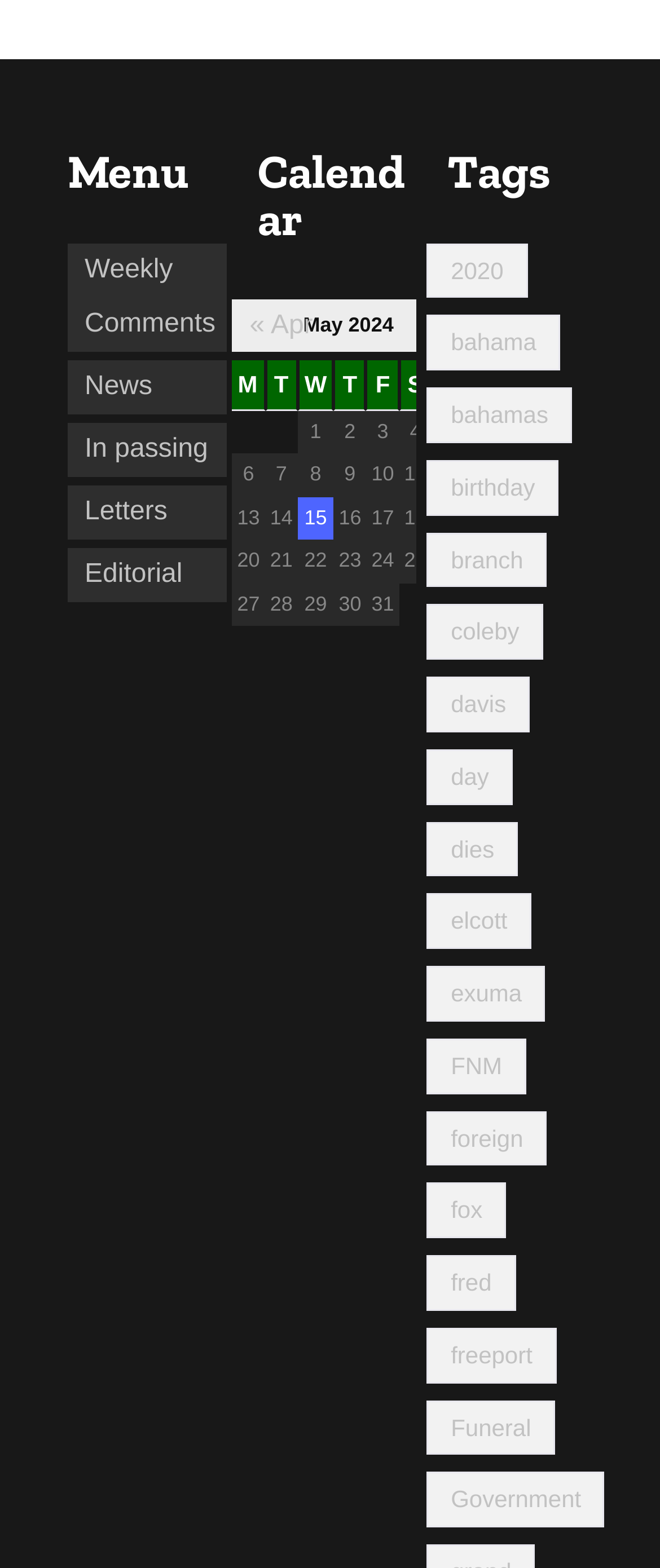Please identify the bounding box coordinates of the area that needs to be clicked to fulfill the following instruction: "Go to 'News'."

[0.128, 0.229, 0.231, 0.264]